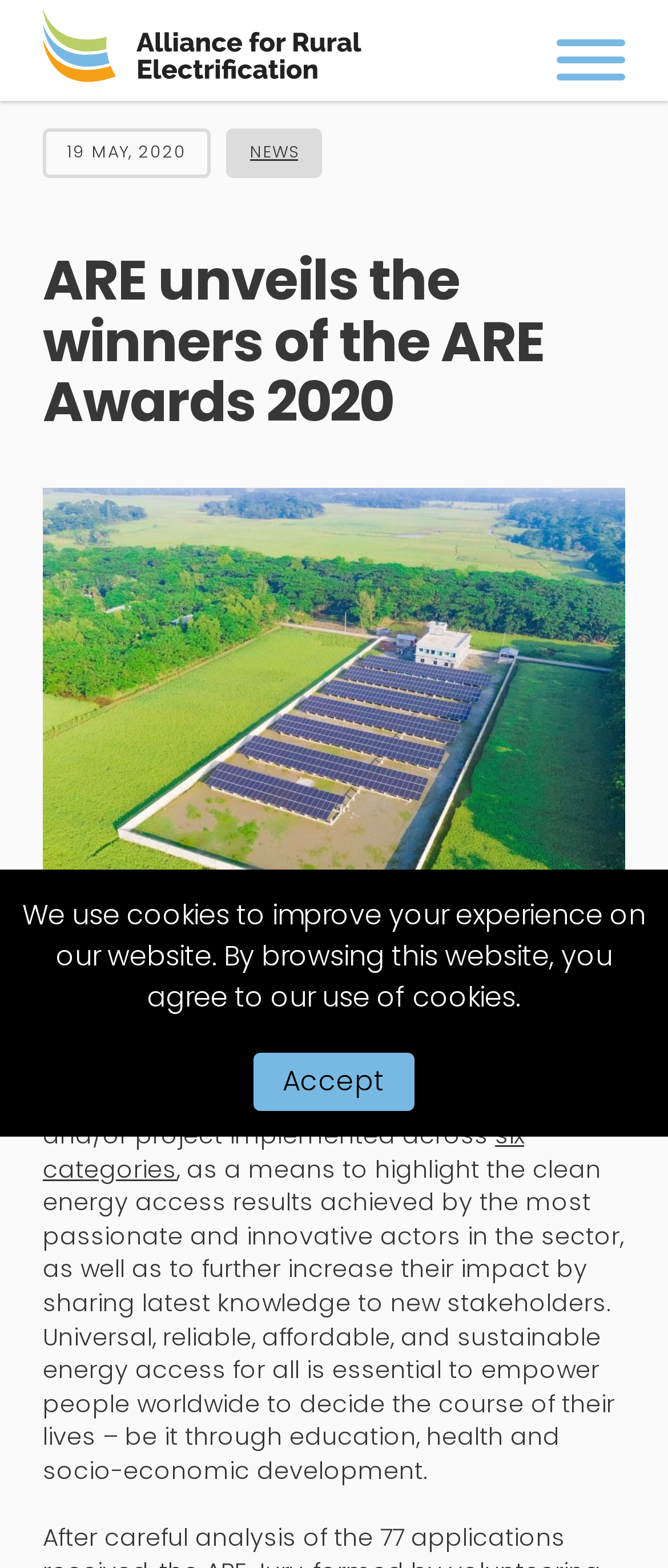Identify and provide the text content of the webpage's primary headline.

ARE unveils the winners of the ARE Awards 2020